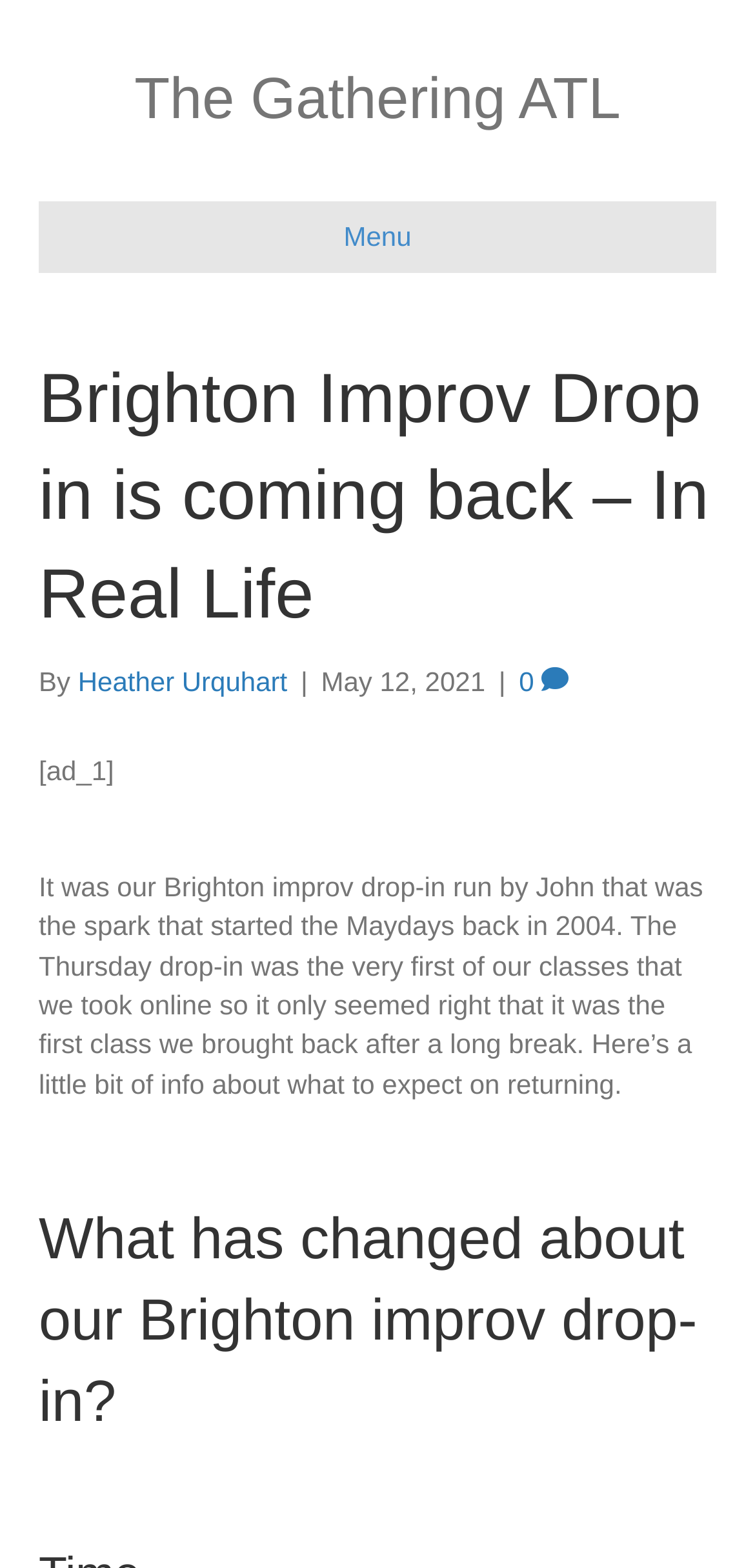What is the purpose of the article?
Using the image, give a concise answer in the form of a single word or short phrase.

To inform about the return of a class